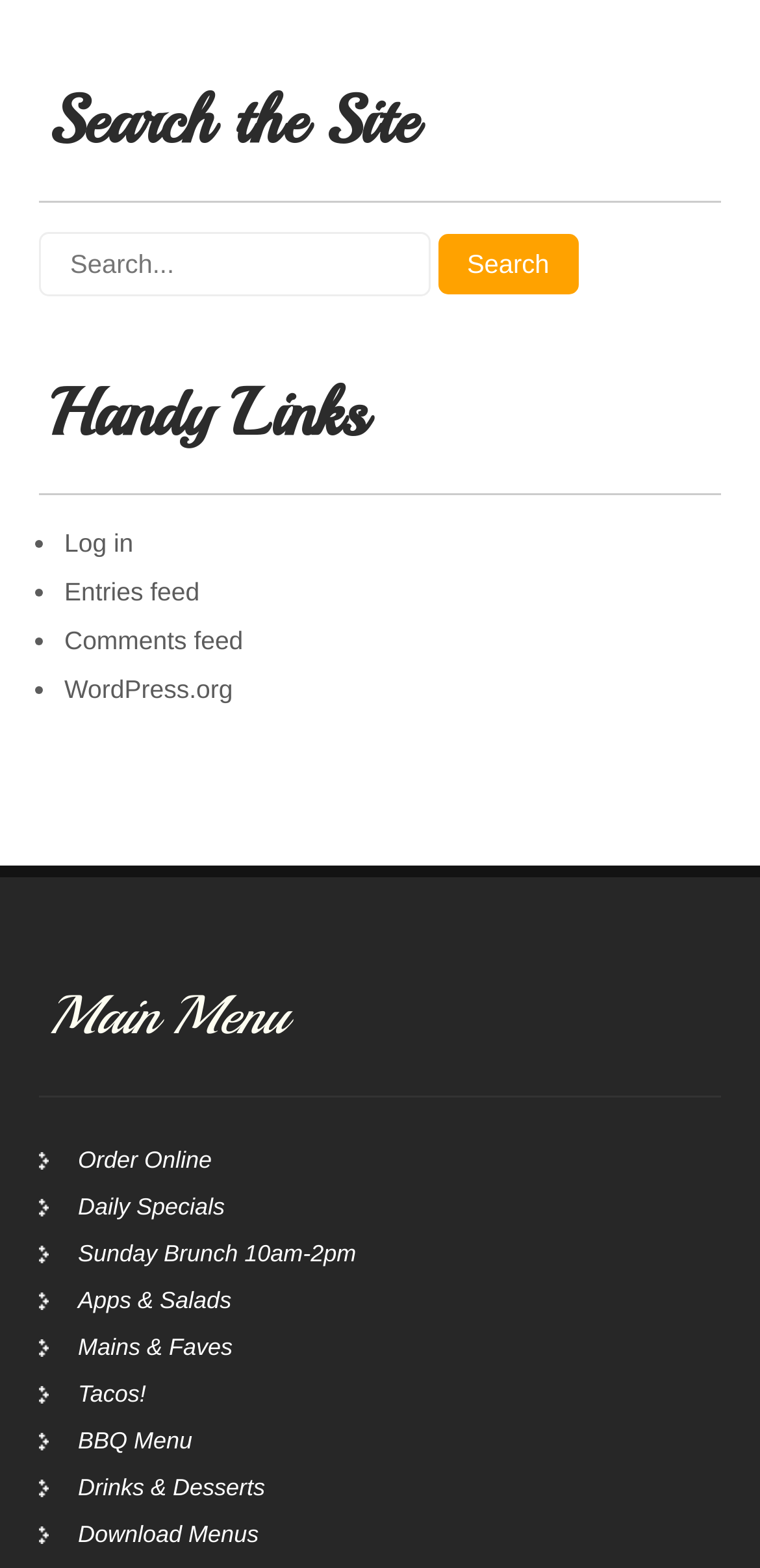How many links are there in the main menu?
Using the image provided, answer with just one word or phrase.

9